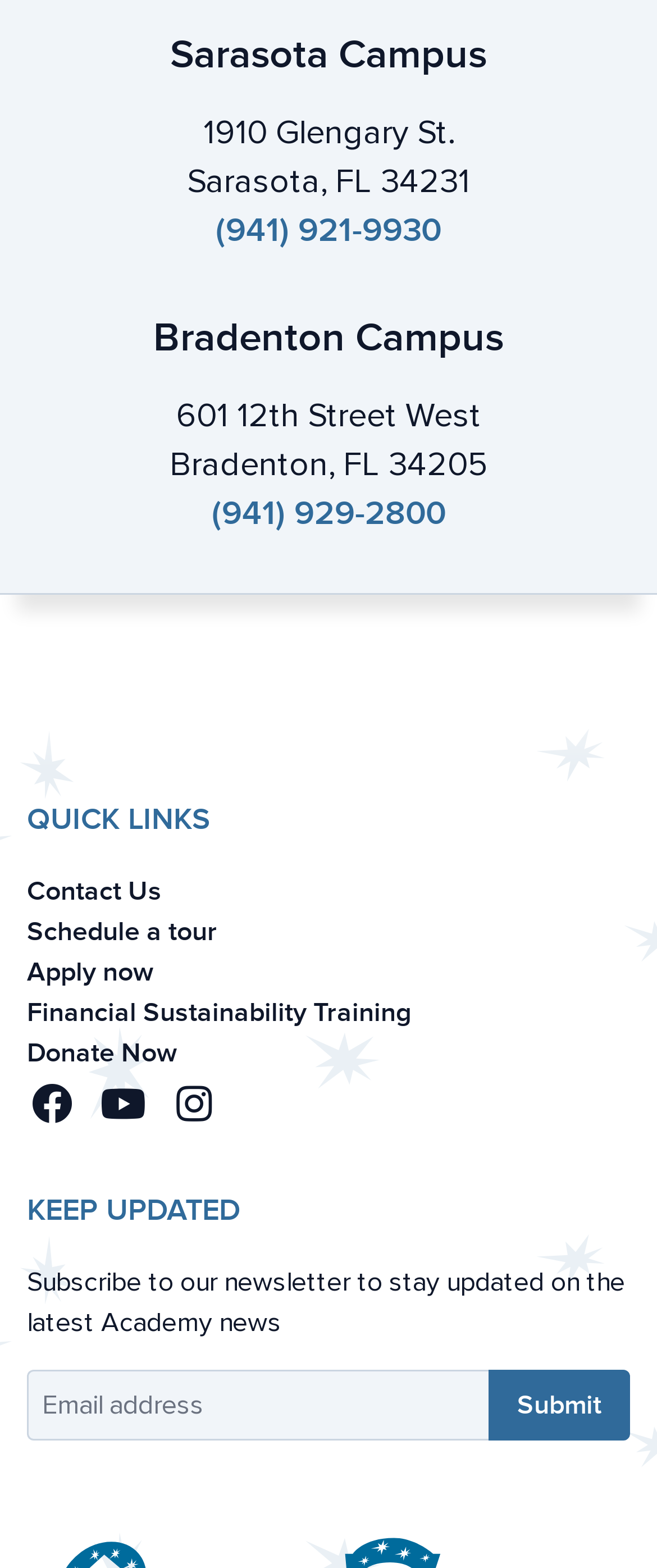Locate the bounding box coordinates of the element you need to click to accomplish the task described by this instruction: "Submit the newsletter subscription".

[0.744, 0.874, 0.959, 0.919]